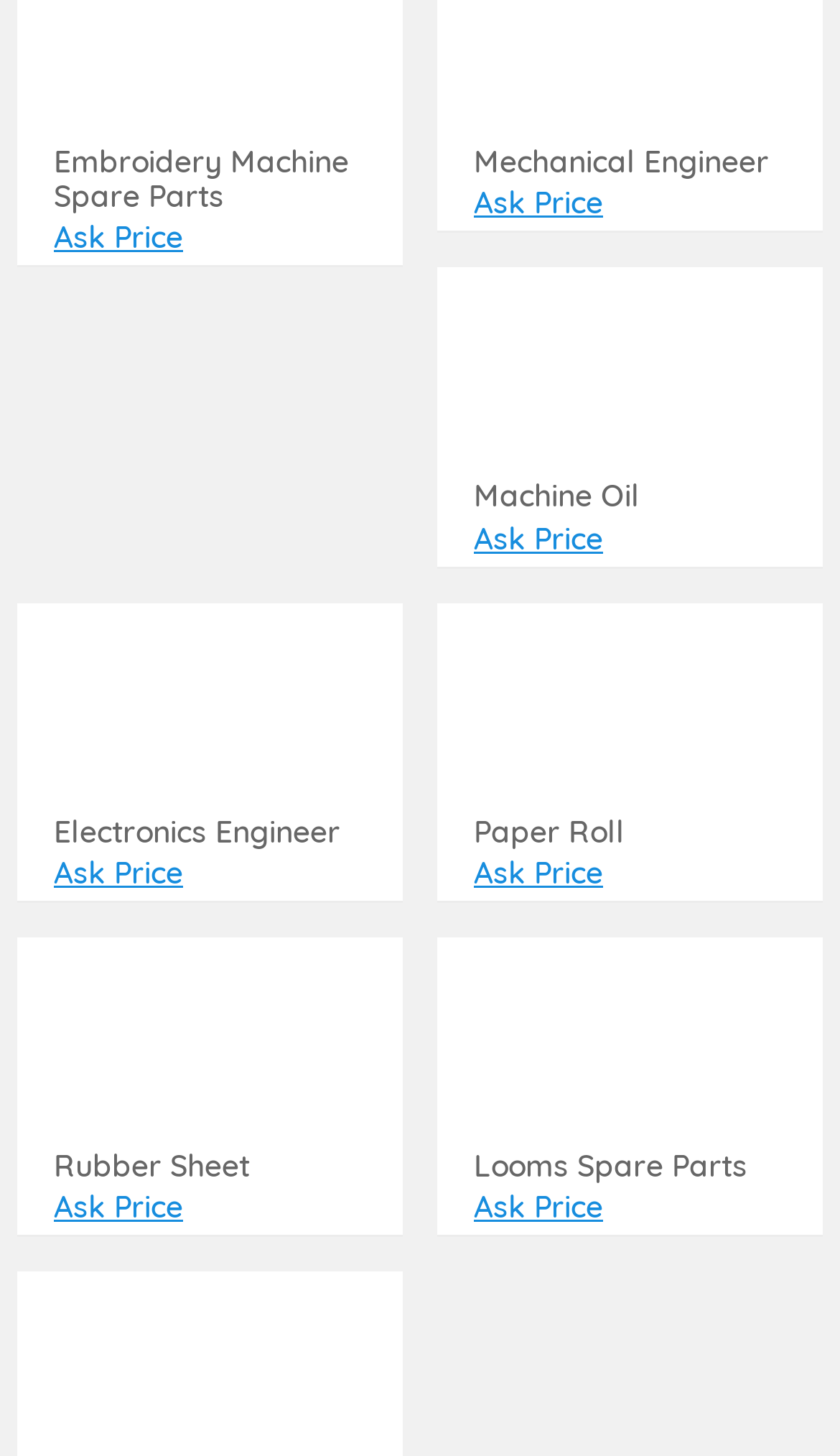Find the coordinates for the bounding box of the element with this description: "Ask Price".

[0.564, 0.353, 0.936, 0.383]